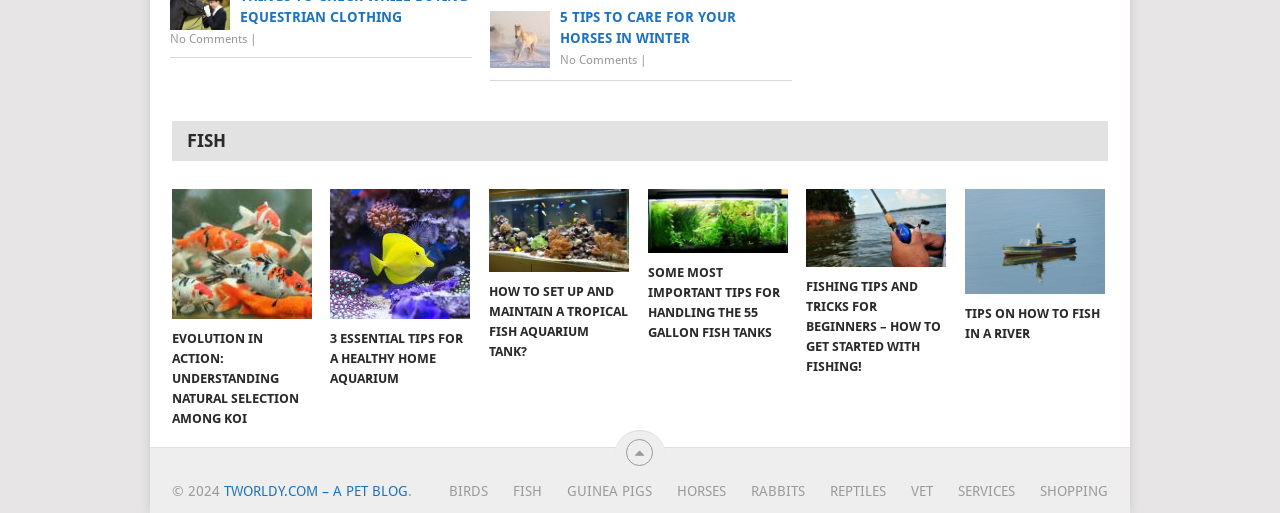Mark the bounding box of the element that matches the following description: "TWorldy.com – A Pet Blog".

[0.175, 0.941, 0.318, 0.972]